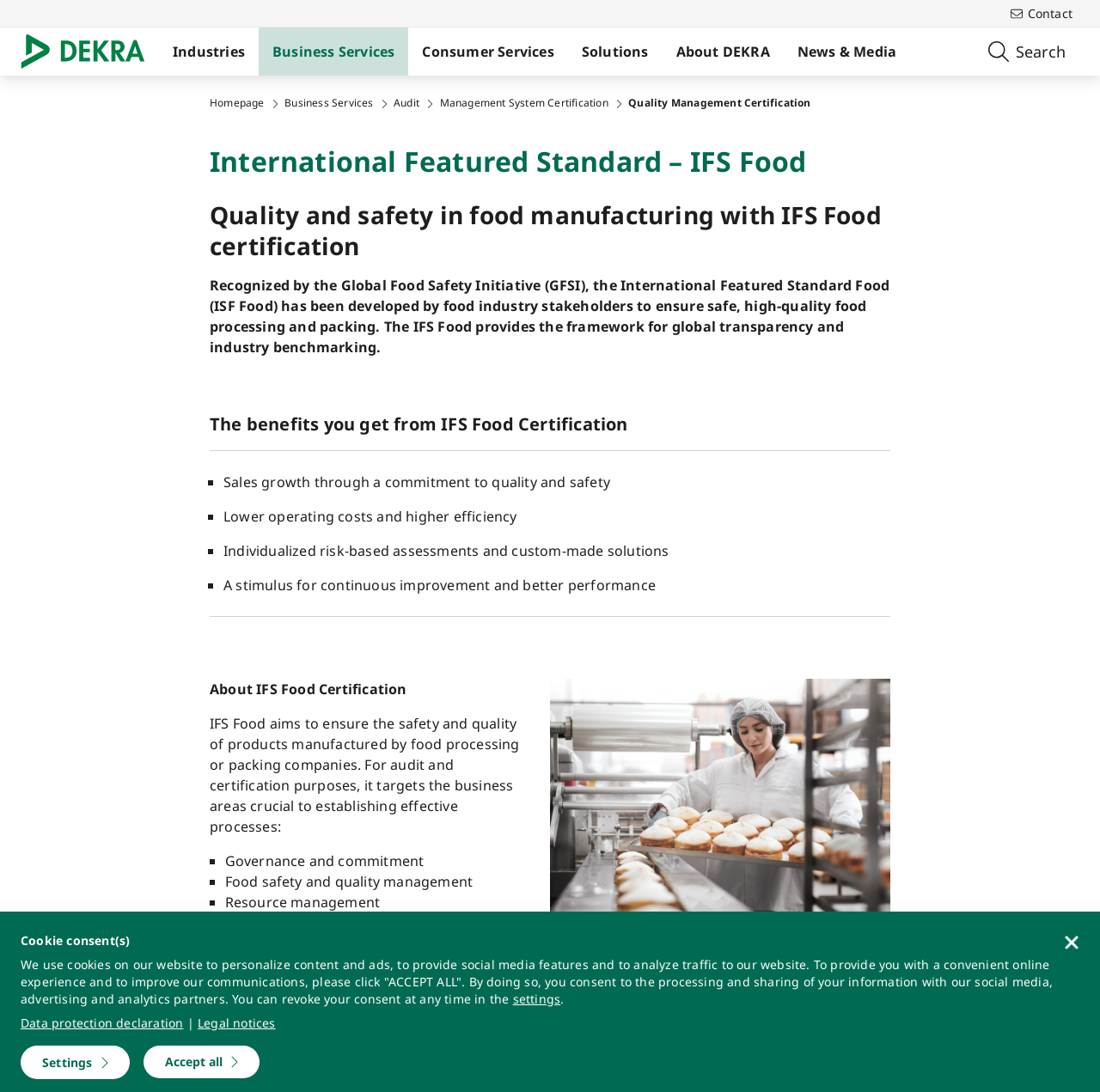Please find and provide the title of the webpage.

International Featured Standard – IFS Food